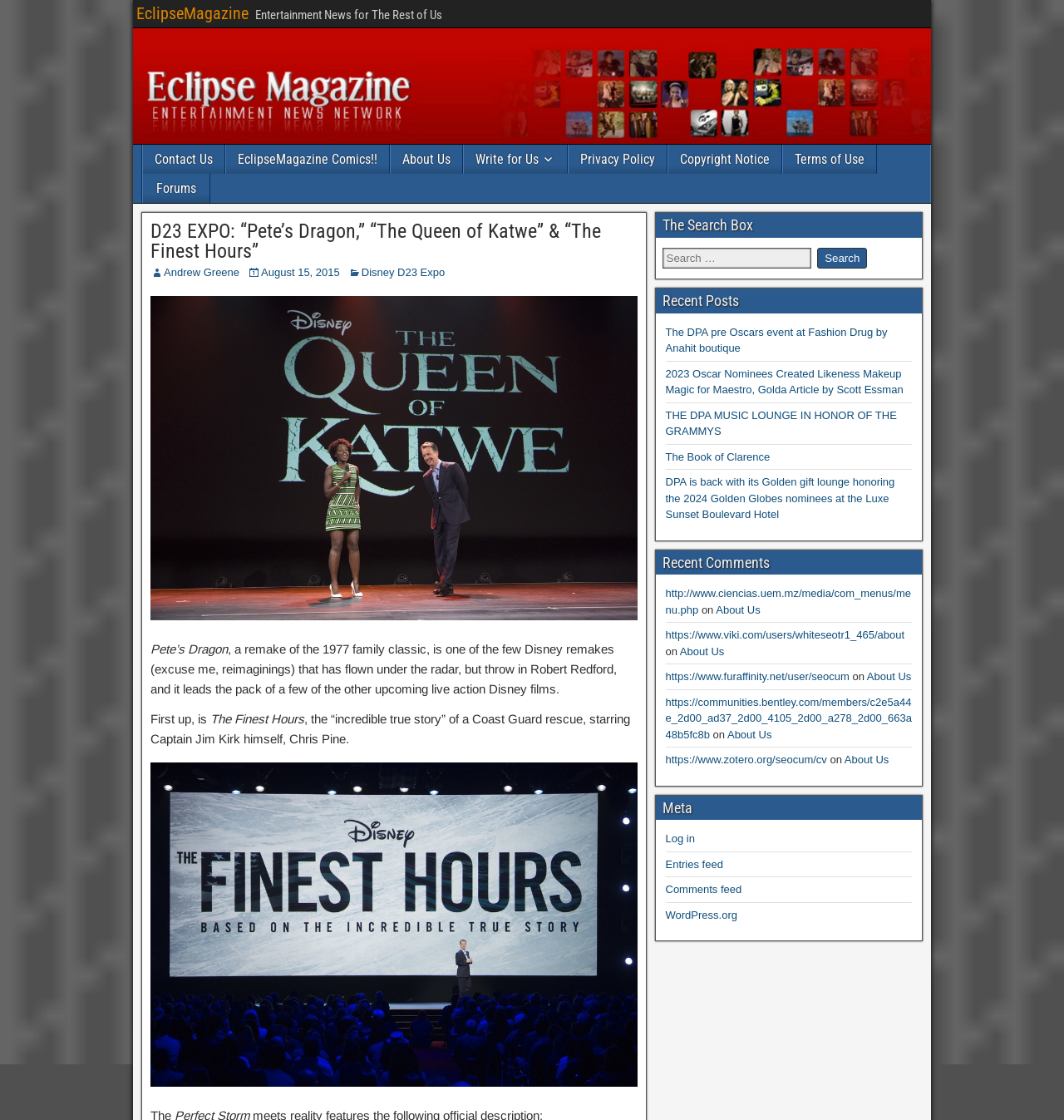Determine the webpage's heading and output its text content.

D23 EXPO: “Pete’s Dragon,” “The Queen of Katwe” & “The Finest Hours”